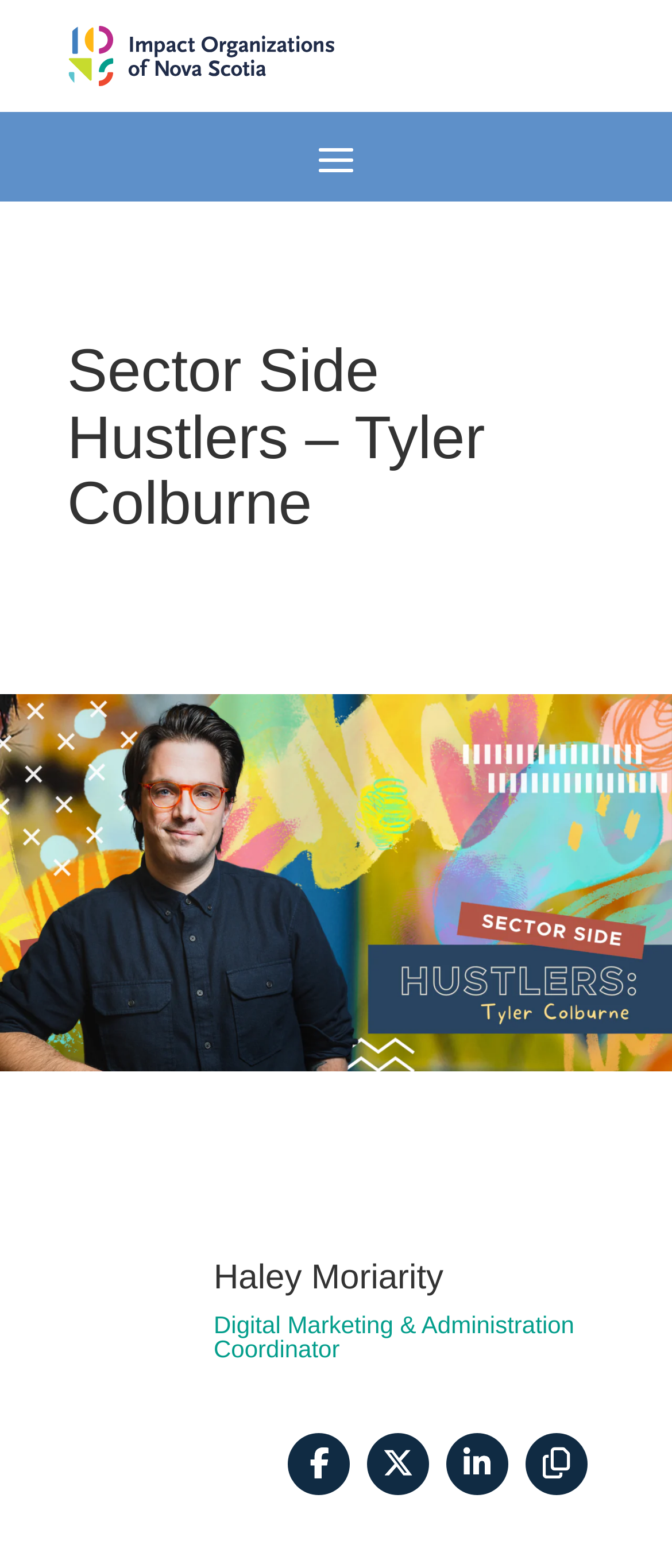Using the provided element description: "Share On Facebook", determine the bounding box coordinates of the corresponding UI element in the screenshot.

[0.428, 0.914, 0.521, 0.954]